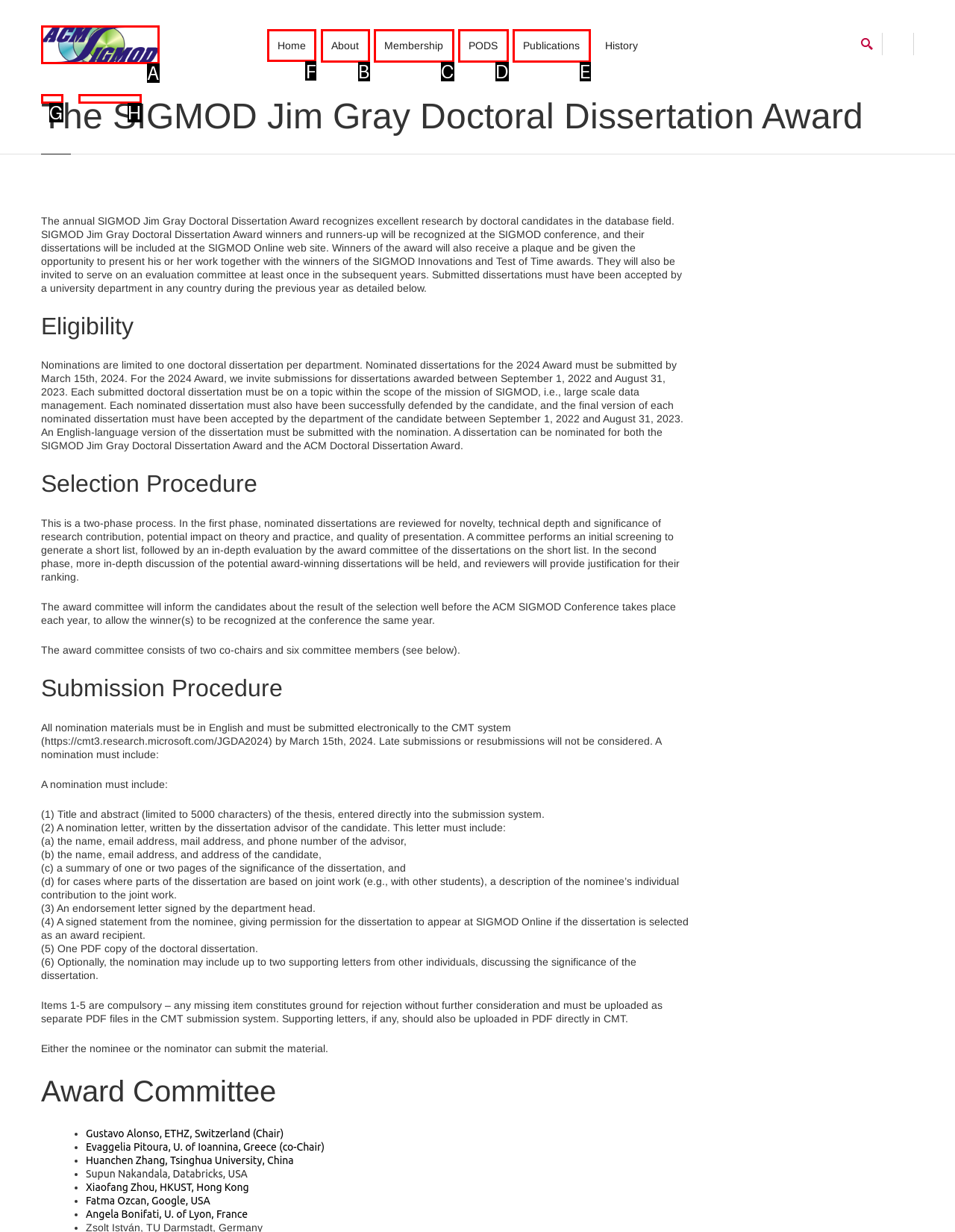Identify the appropriate lettered option to execute the following task: Click on the 'Home' link
Respond with the letter of the selected choice.

F